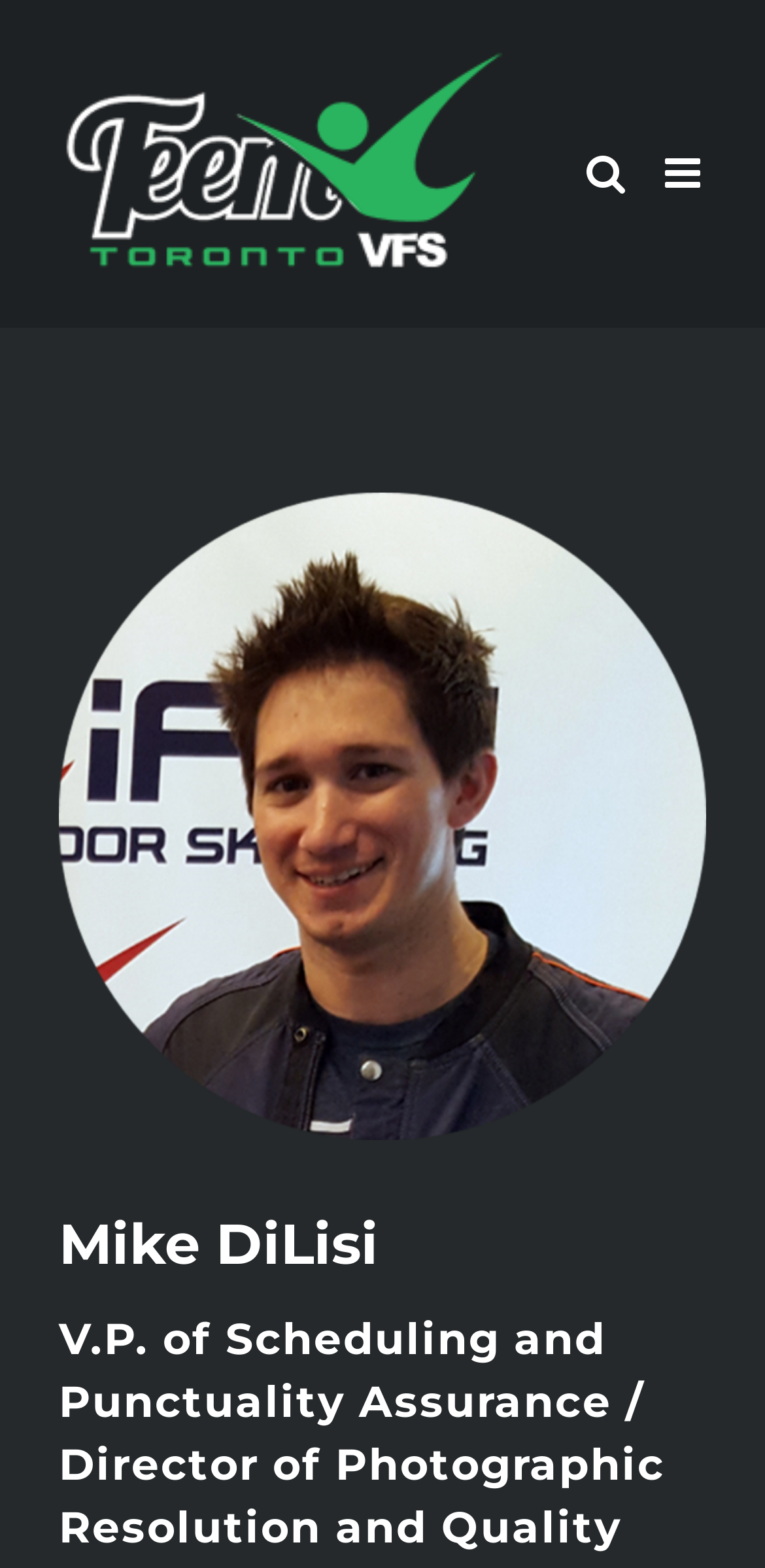Generate a thorough explanation of the webpage's elements.

The webpage is about Mike DiLisi, with a prominent image of him taking up most of the top half of the page, situated between the top-left and bottom-right corners. Above the image, there is a logo of "Teem Toronto VFS" in the top-left corner, which is also a clickable link. 

Below the image, there are two headings that serve as a title and a subtitle. The title is "Mike DiLisi", and the subtitle is "V.P. of Scheduling and Punctuality Assurance / Director of Photographic Resolution and Quality". 

On the top-right corner, there are three links: "Teem Toronto VFS Logo", "Toggle mobile menu", and "Toggle mobile search". The "Toggle mobile menu" link is not expanded, and it controls the "mobile-menu-main-menu" element. 

At the bottom of the page, there is a "Go to Top" link, represented by an upward arrow icon, situated near the bottom-right corner.